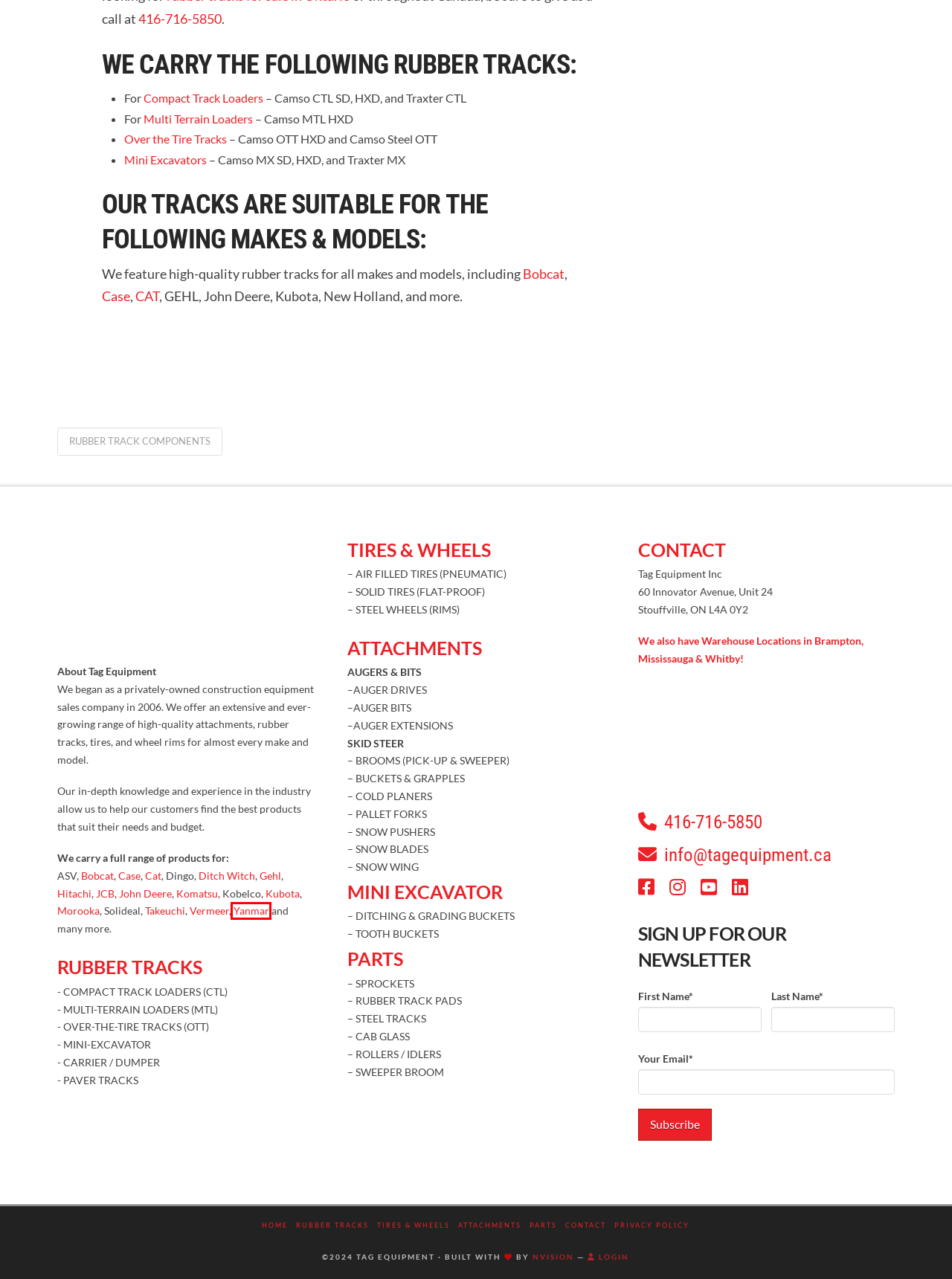You have been given a screenshot of a webpage with a red bounding box around a UI element. Select the most appropriate webpage description for the new webpage that appears after clicking the element within the red bounding box. The choices are:
A. Sales and Distribution of Bobcat Equipment & Attachments
B. Over the Tire Skid Steer Tracks for Sale | Tag Equipment
C. Compact & Sub Compact Utility Tractors | YANMAR Tractor
D. JCB Home | Request a quote | JCB.com
E. Paver Rubber Tracks, Asphalt Paver Tracks | Tag Equipment
F. Carrier / Dumper Rubber Tracks - Tag Equipment
G. Compact construction equipment and agriculture machine - Gehl
H. Caterpillar Construction Equipment Part & Attachments

C